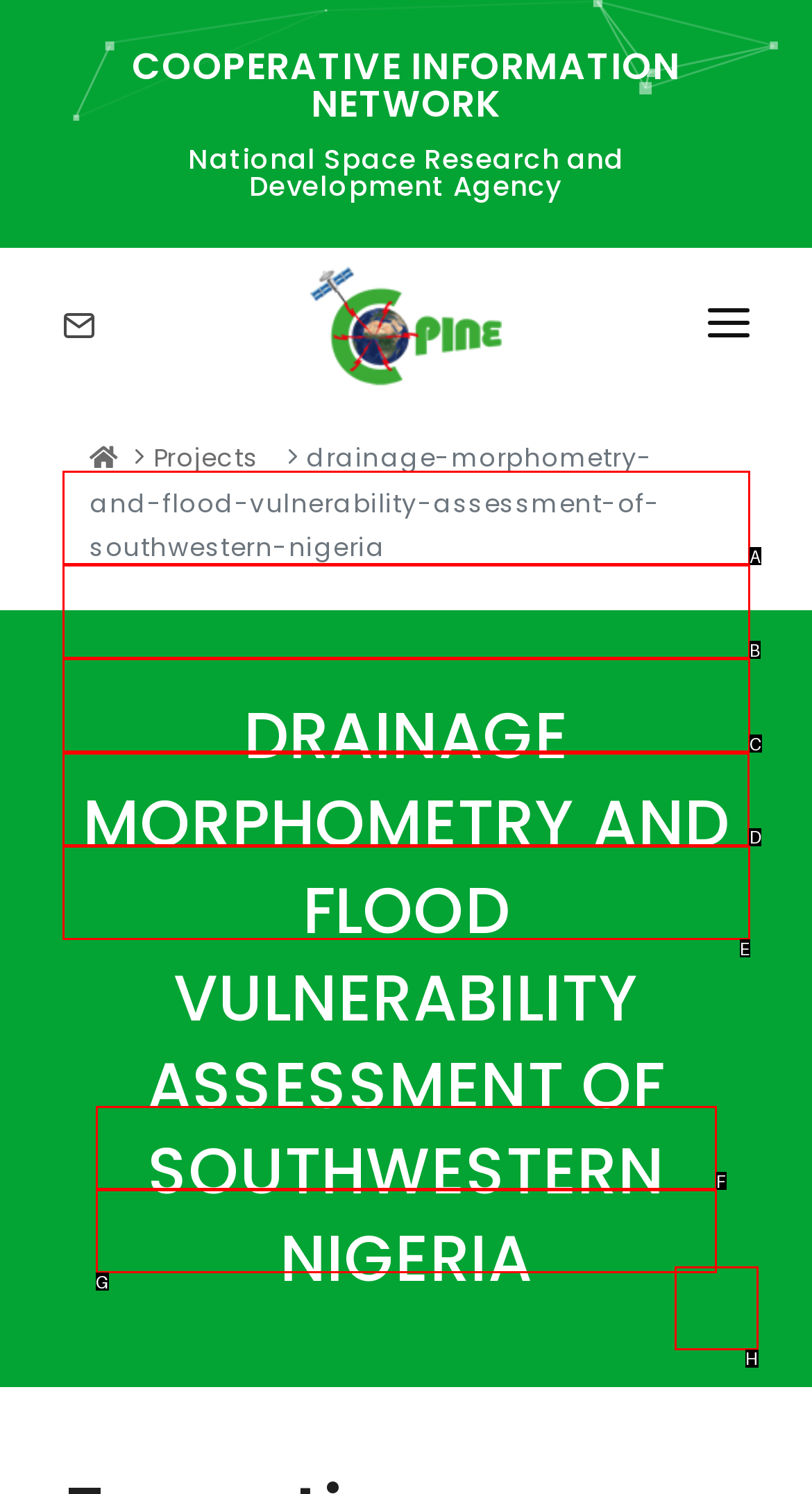Identify which HTML element to click to fulfill the following task: Read the blog. Provide your response using the letter of the correct choice.

D